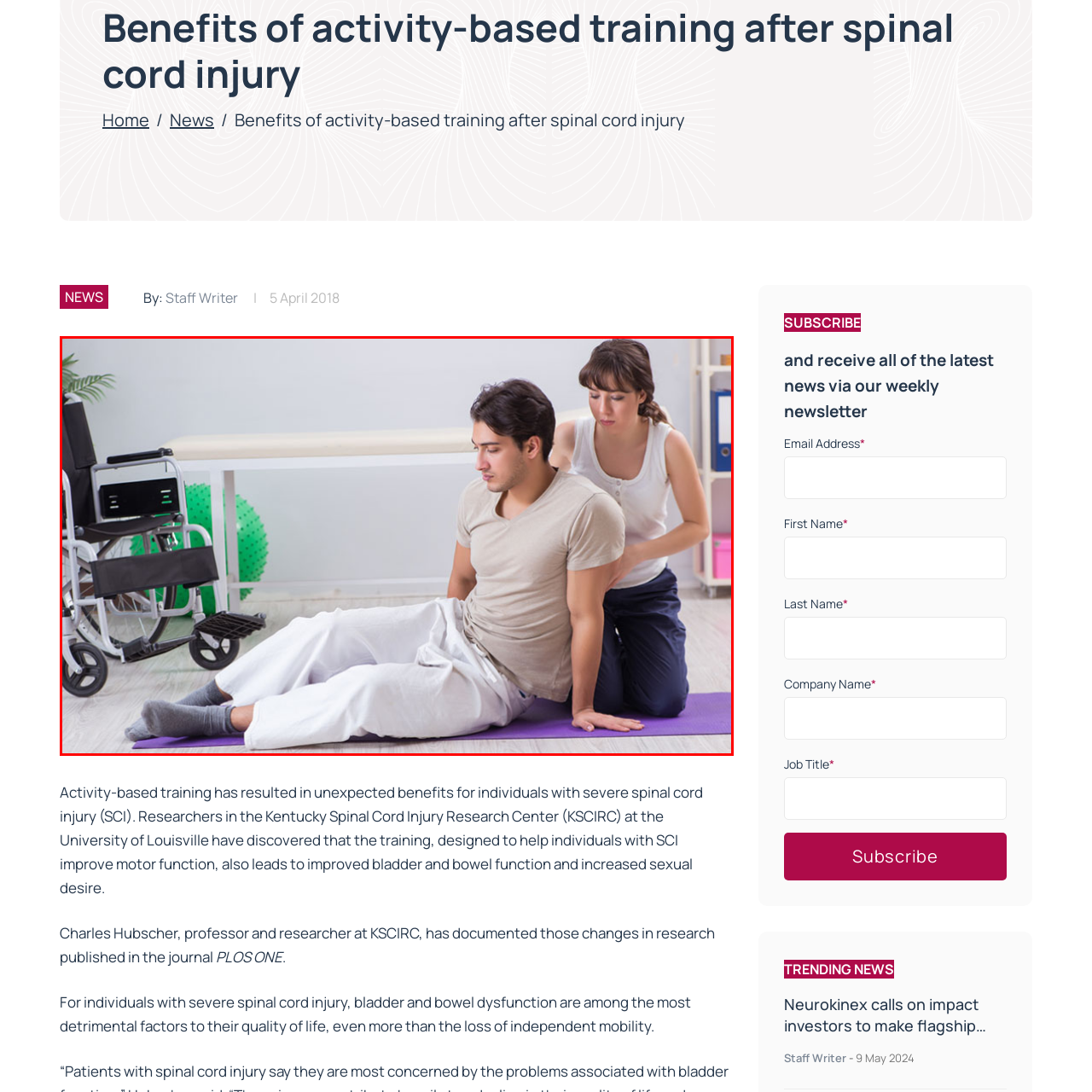Provide a comprehensive description of the image highlighted by the red bounding box.

The image depicts an indoor rehabilitation setting, focusing on a therapeutic session for an individual recovering from spinal cord injury. A young man, sitting on a purple mat, is engaged in activity-based training, which is essential for enhancing motor function. His posture suggests he is receiving assistance from a female therapist, who is positioned behind him, providing support. This interaction highlights the importance of personalized therapy in improving overall physical health and well-being for patients with severe spinal cord injuries. In the background, a wheelchair and therapeutic equipment emphasize the specialized environment designed for rehabilitation. The setting reflects a commitment to enhancing the quality of life for individuals facing mobility challenges.